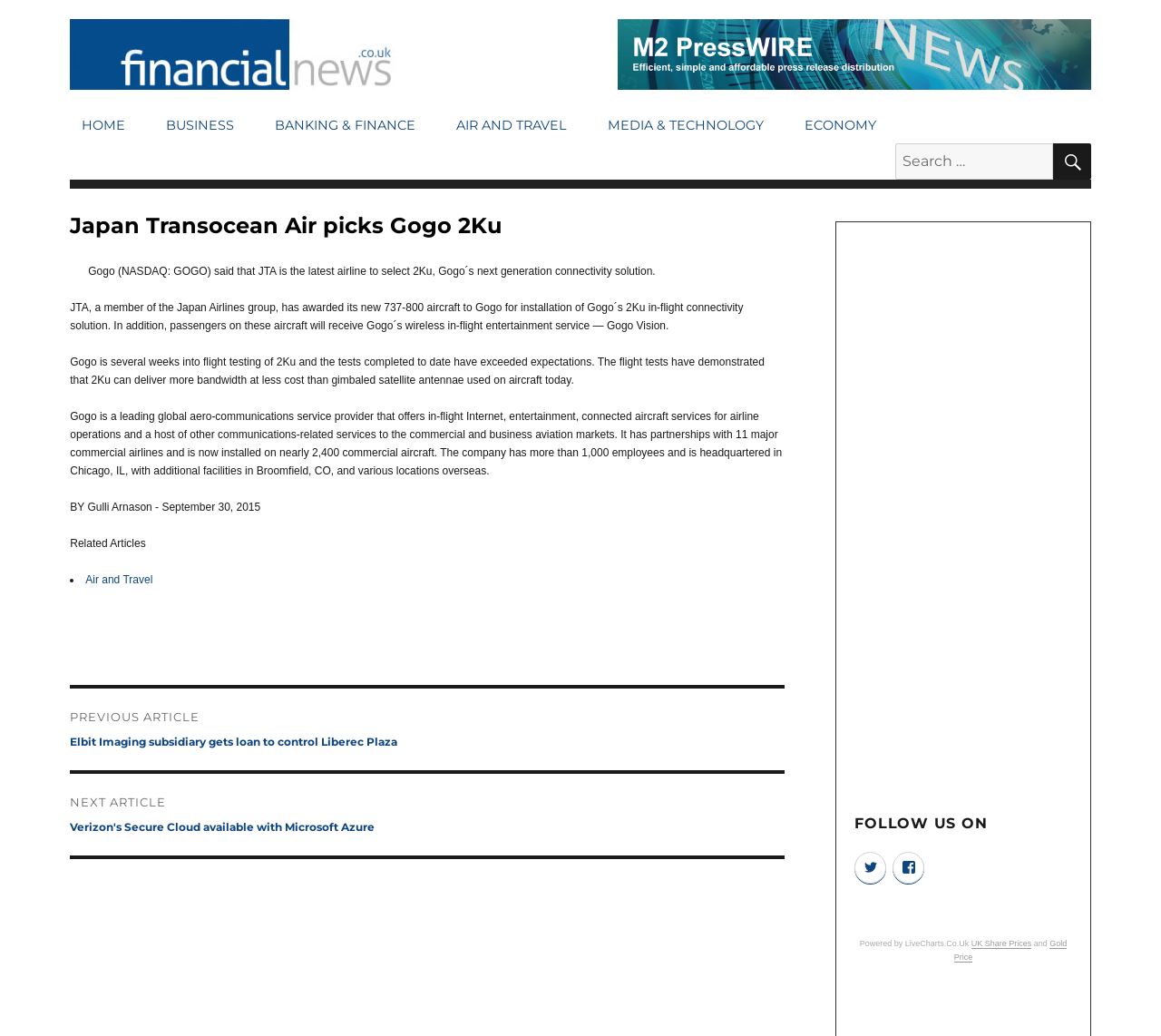Please determine the bounding box coordinates of the area that needs to be clicked to complete this task: 'Search for something'. The coordinates must be four float numbers between 0 and 1, formatted as [left, top, right, bottom].

[0.771, 0.138, 0.907, 0.173]